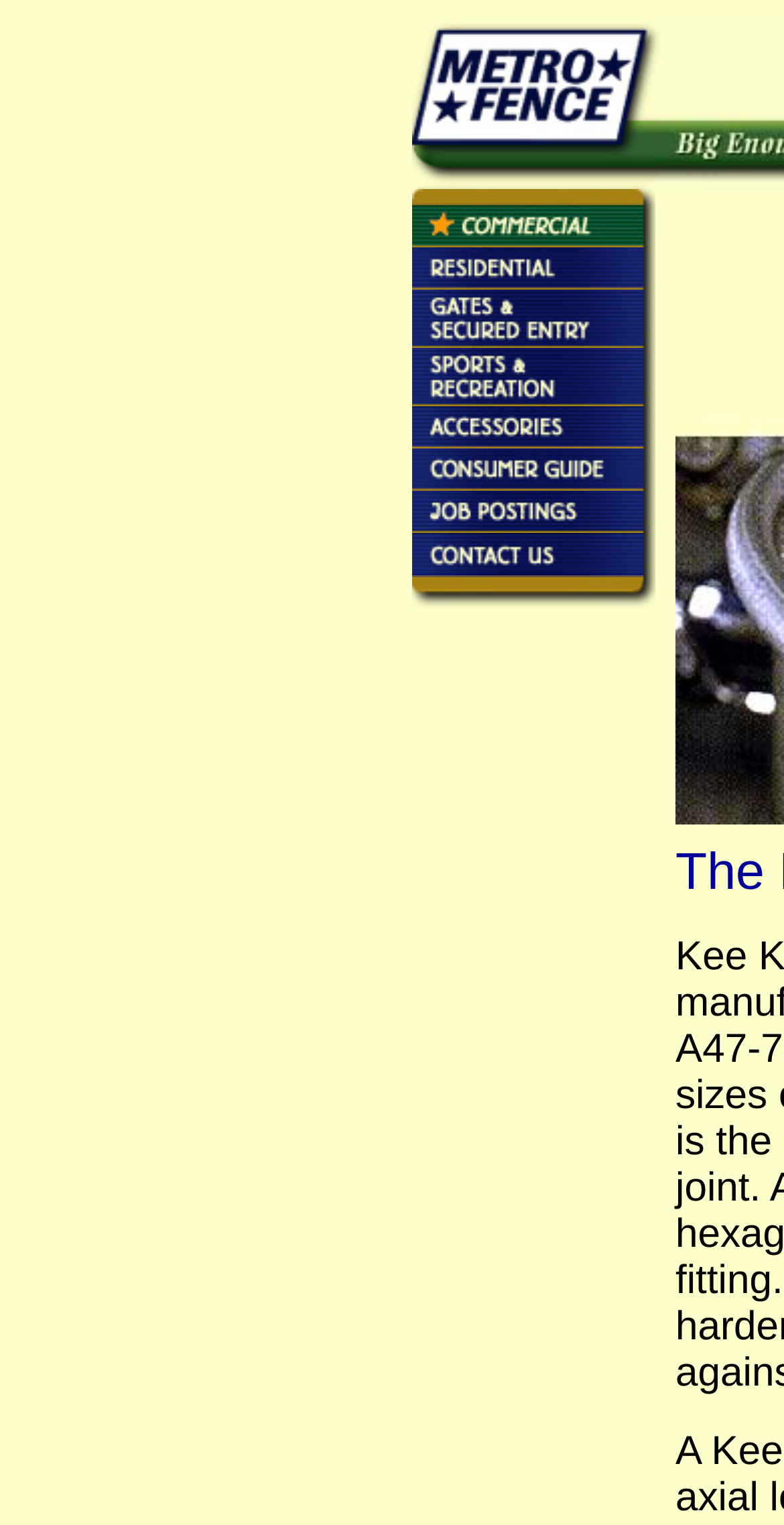Offer an extensive depiction of the webpage and its key elements.

The webpage is about Slip-on Pipe Fittings. At the top, there is a link with an accompanying image. Below this, there is a table with multiple rows, each containing a link and an image. The table takes up a significant portion of the page, spanning from the top to the bottom. There are 9 rows in total, each with a similar structure. The links and images are aligned to the left, with the images being slightly smaller than the links. The images are likely thumbnails or icons related to the pipe fittings. The links may provide more information or direct users to specific product pages. Overall, the webpage appears to be a product catalog or listing page for Slip-on Pipe Fittings.